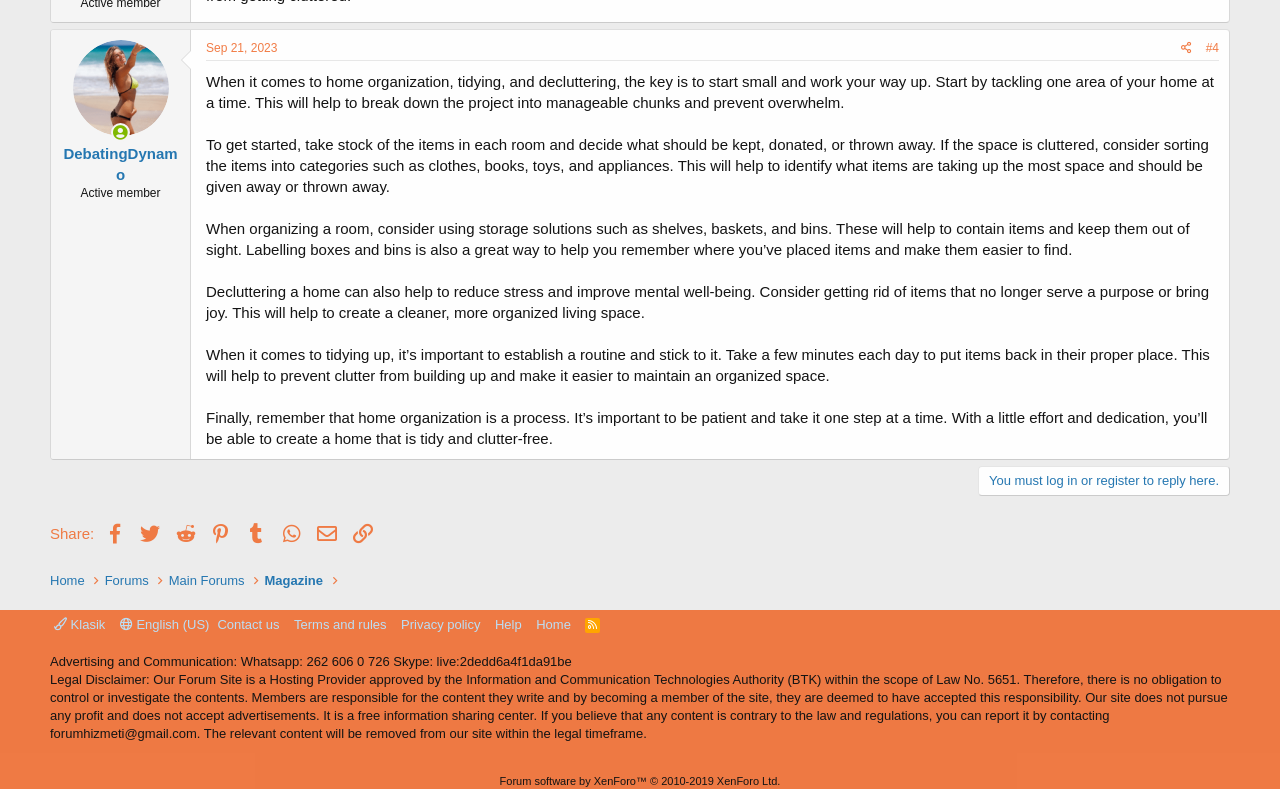Return the bounding box coordinates of the UI element that corresponds to this description: "Contact us". The coordinates must be given as four float numbers in the range of 0 and 1, [left, top, right, bottom].

[0.167, 0.78, 0.222, 0.804]